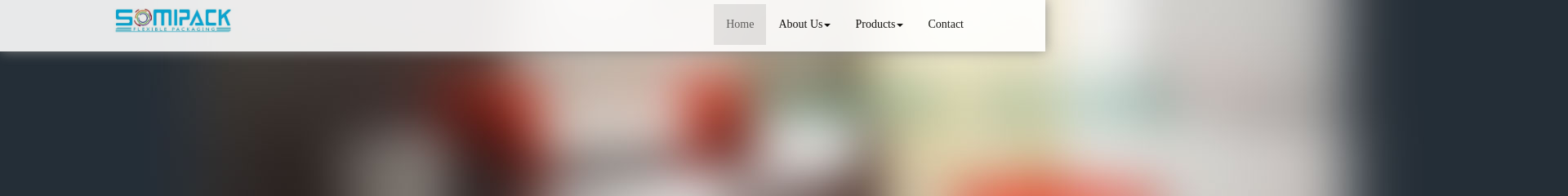What industry does Somipack specialize in?
Please look at the screenshot and answer in one word or a short phrase.

Packaging